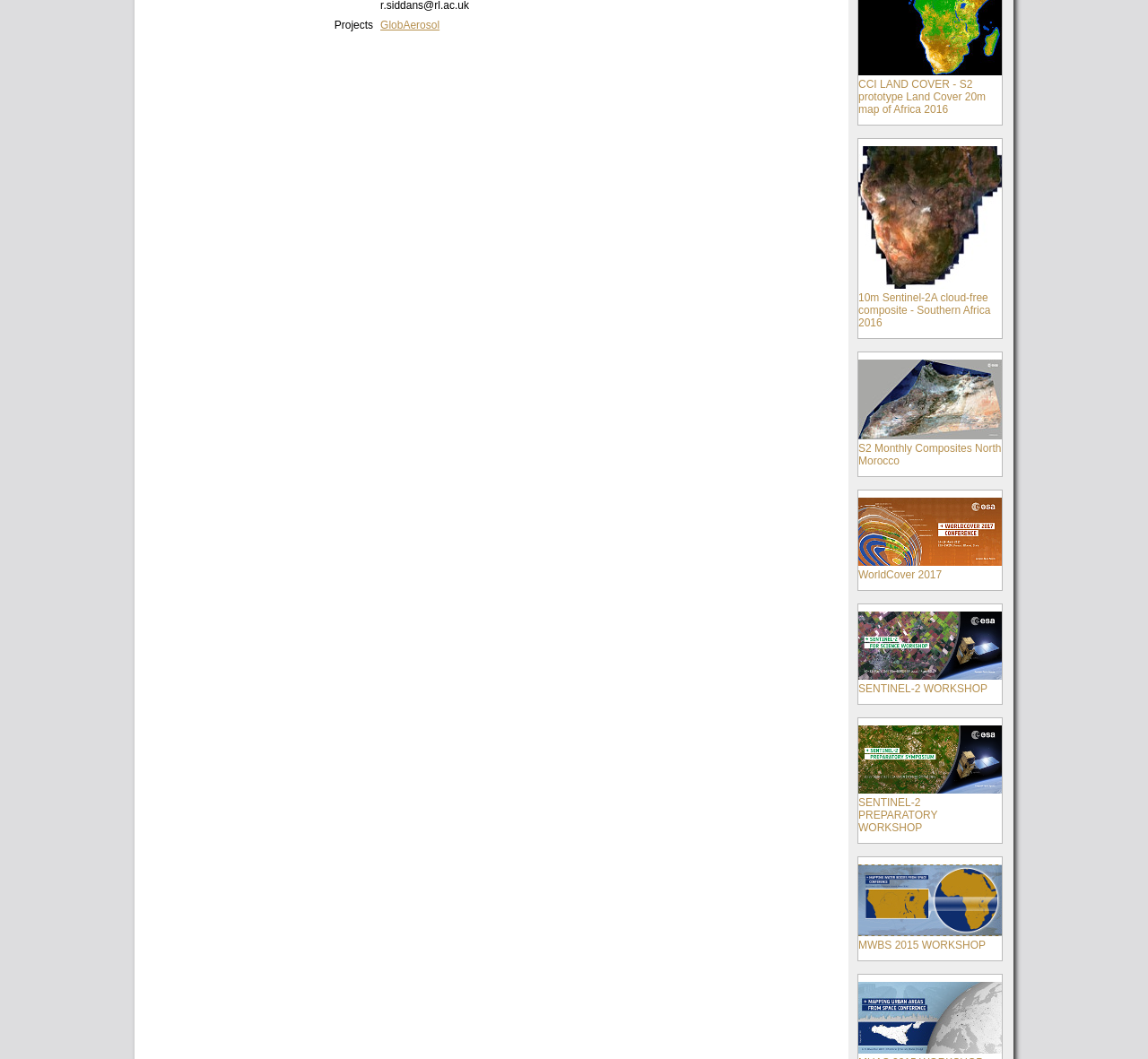Predict the bounding box of the UI element that fits this description: "WorldCover 2017".

[0.748, 0.463, 0.873, 0.549]